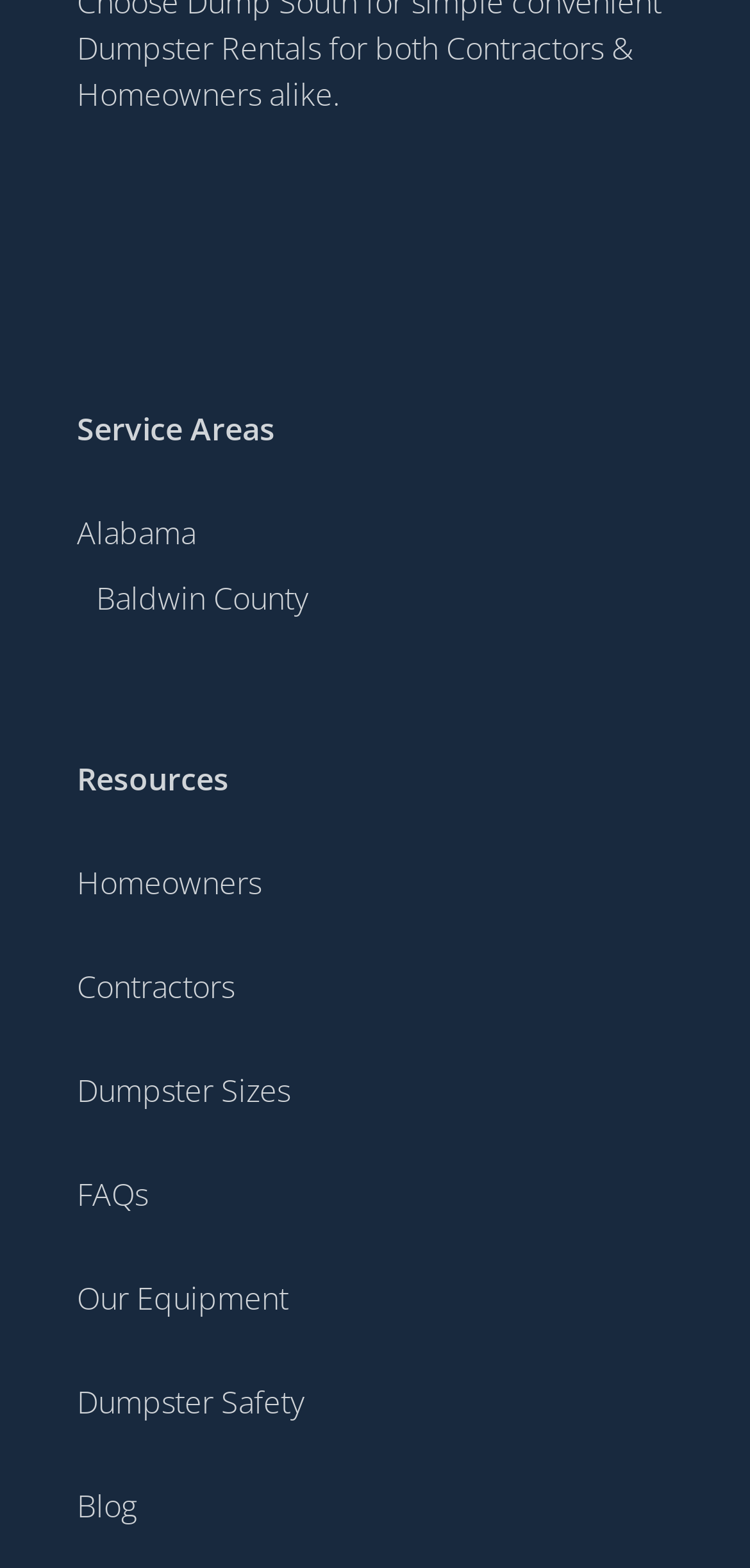Can you find the bounding box coordinates for the element that needs to be clicked to execute this instruction: "Explore Service Areas"? The coordinates should be given as four float numbers between 0 and 1, i.e., [left, top, right, bottom].

[0.103, 0.26, 0.367, 0.287]